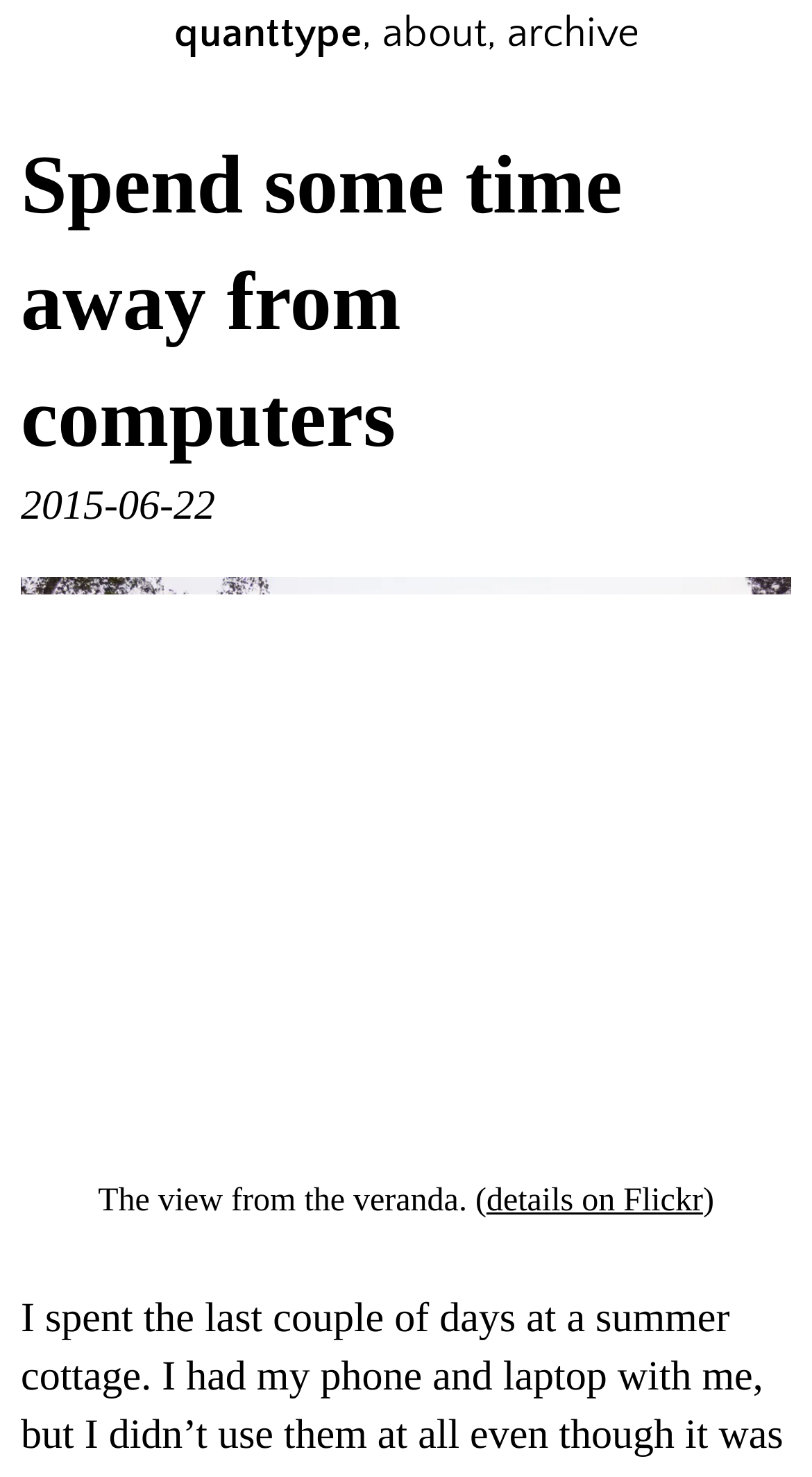How many links are in the top navigation?
Based on the screenshot, provide your answer in one word or phrase.

3